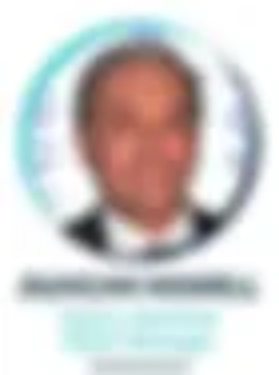What is the tone of the man's expression?
Utilize the information in the image to give a detailed answer to the question.

The caption describes the man's expression as friendly but serious, conveying approachability and professionalism, suggesting a balance between being welcoming and maintaining a level of professionalism.